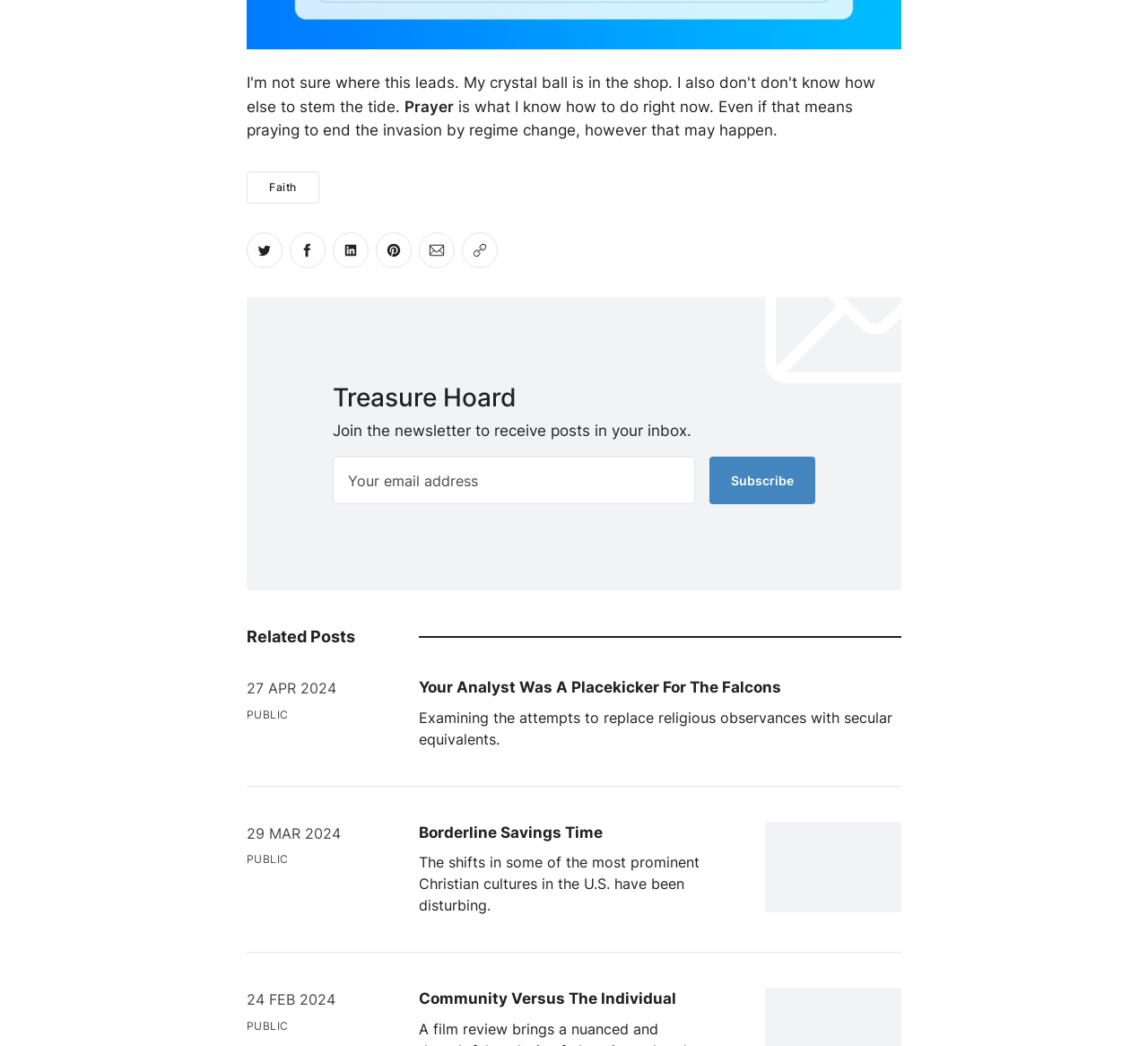Provide the bounding box coordinates of the HTML element described as: "Community Versus The Individual". The bounding box coordinates should be four float numbers between 0 and 1, i.e., [left, top, right, bottom].

[0.365, 0.946, 0.589, 0.963]